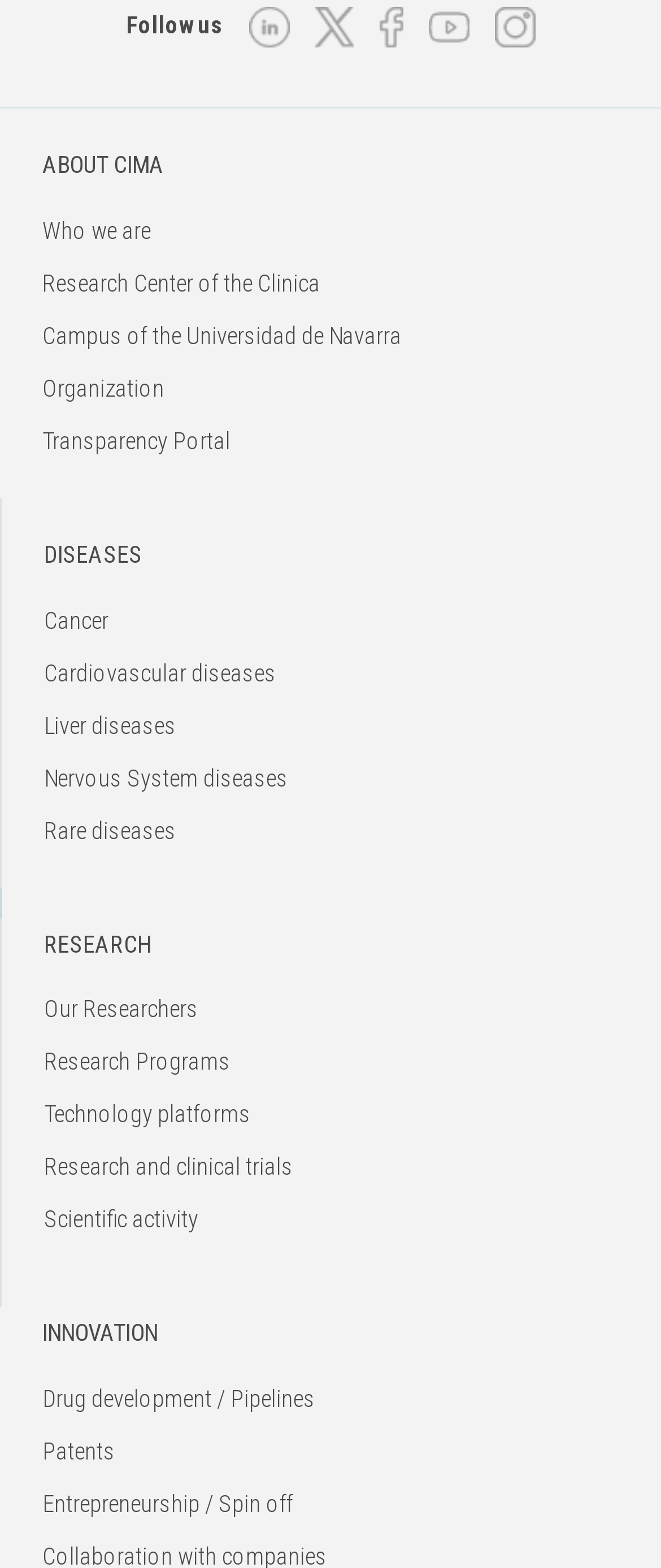Provide the bounding box coordinates for the area that should be clicked to complete the instruction: "Follow us on Linkedin".

[0.376, 0.007, 0.445, 0.024]